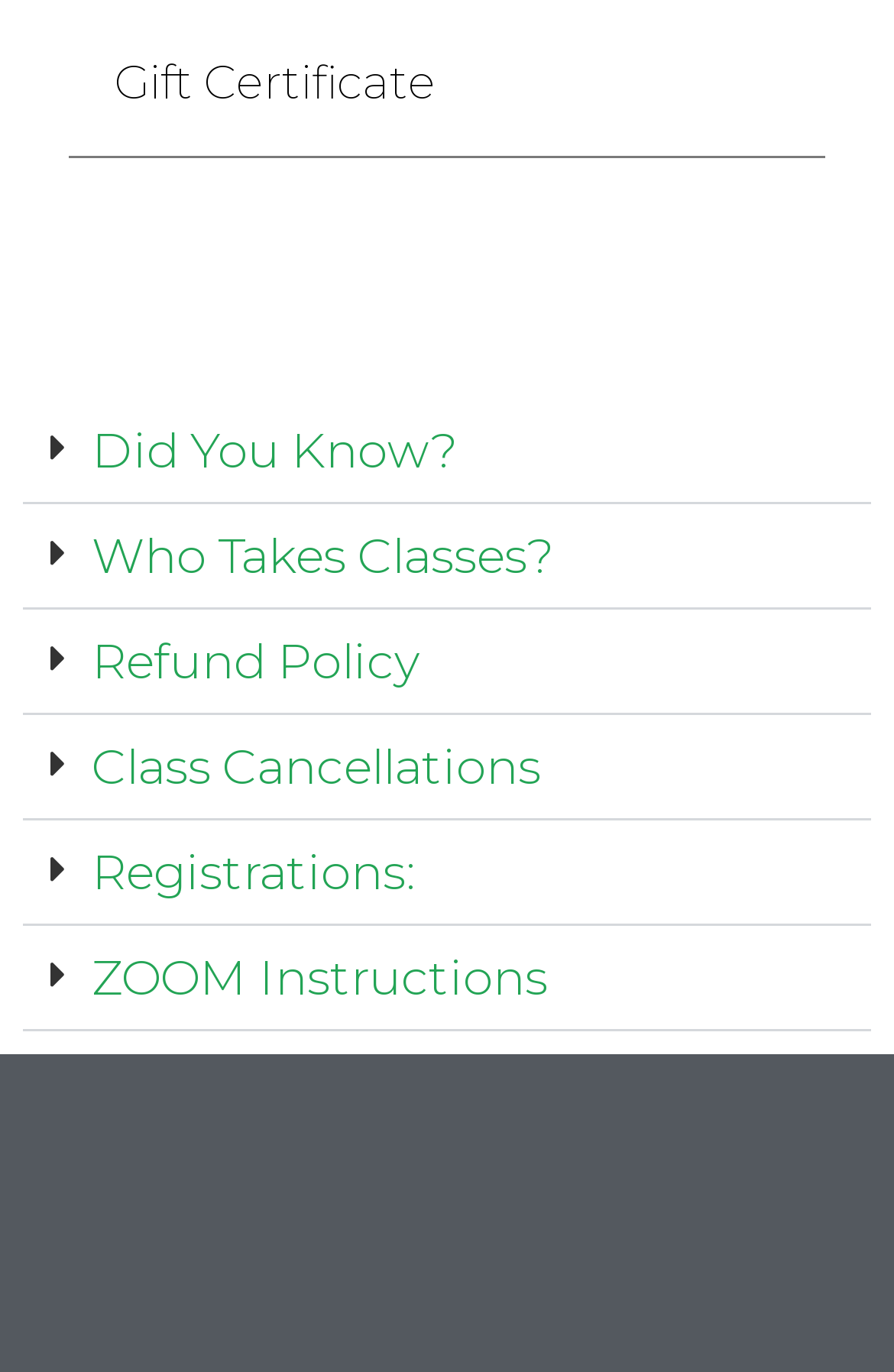Find the bounding box coordinates of the element to click in order to complete the given instruction: "Expand 'Who Takes Classes?'."

[0.026, 0.367, 0.974, 0.444]